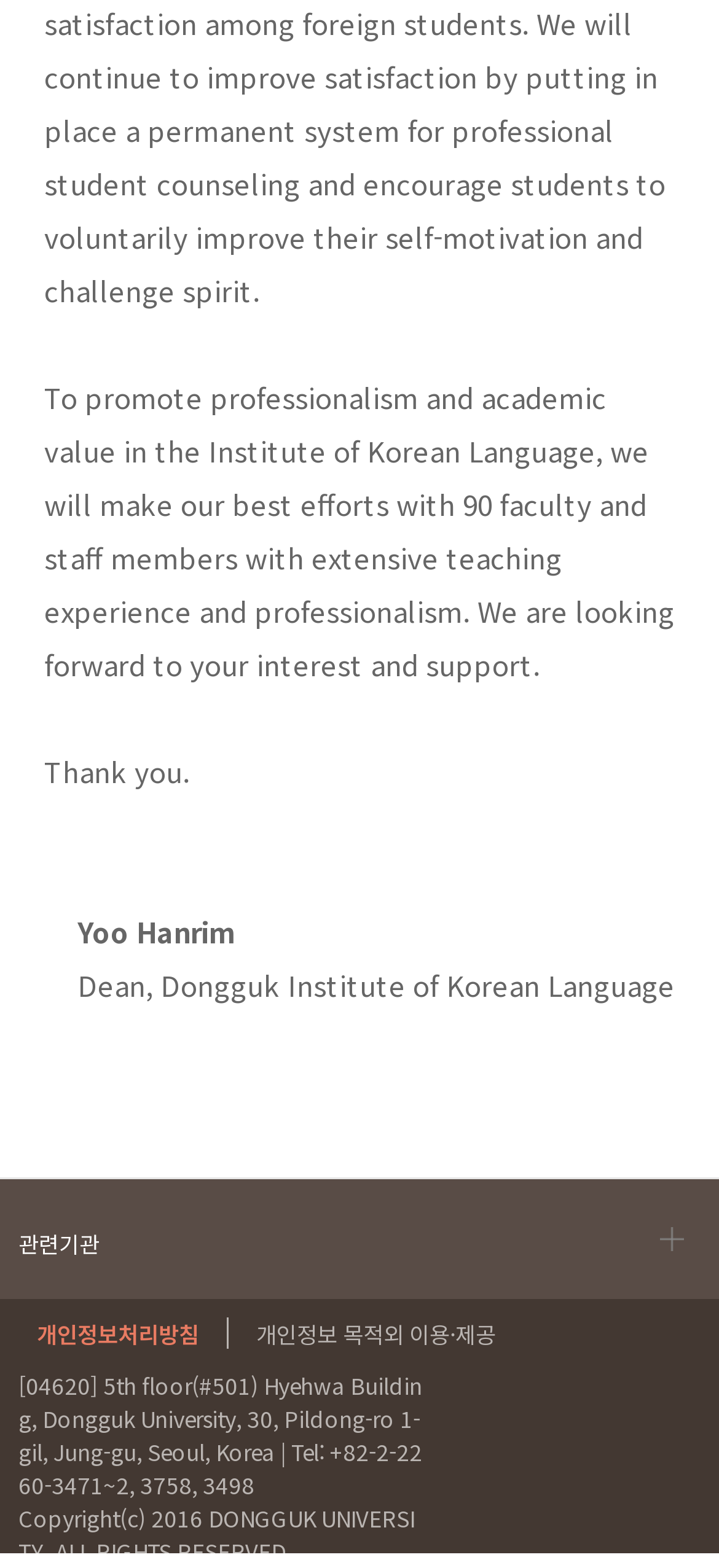Please determine the bounding box coordinates for the UI element described here. Use the format (top-left x, top-left y, bottom-right x, bottom-right y) with values bounded between 0 and 1: 관련기관

[0.0, 0.752, 1.0, 0.828]